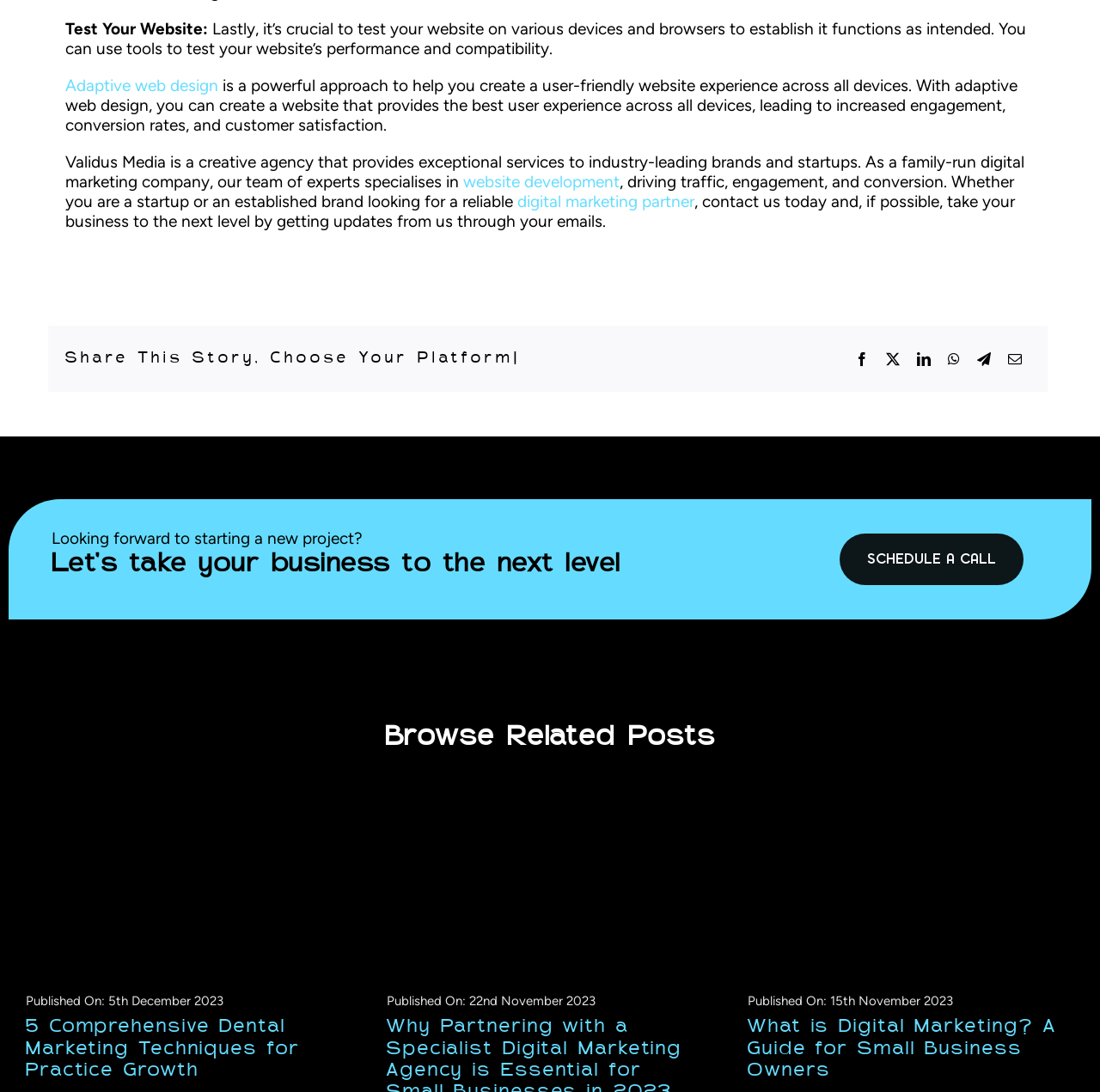Can you find the bounding box coordinates of the area I should click to execute the following instruction: "Click on 'Adaptive web design'"?

[0.059, 0.069, 0.198, 0.087]